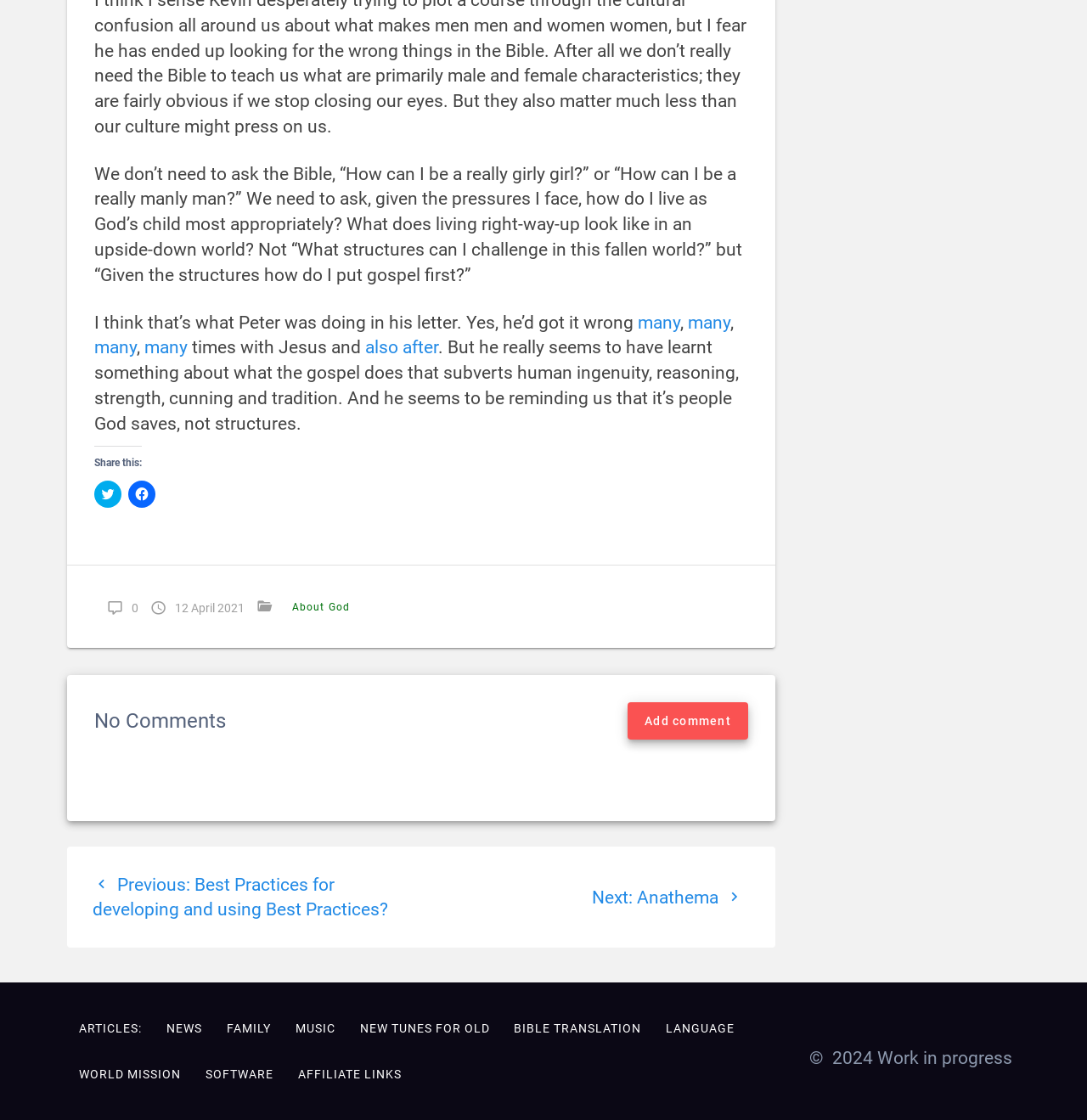Identify the bounding box of the HTML element described here: "12 April 2021". Provide the coordinates as four float numbers between 0 and 1: [left, top, right, bottom].

[0.138, 0.53, 0.225, 0.553]